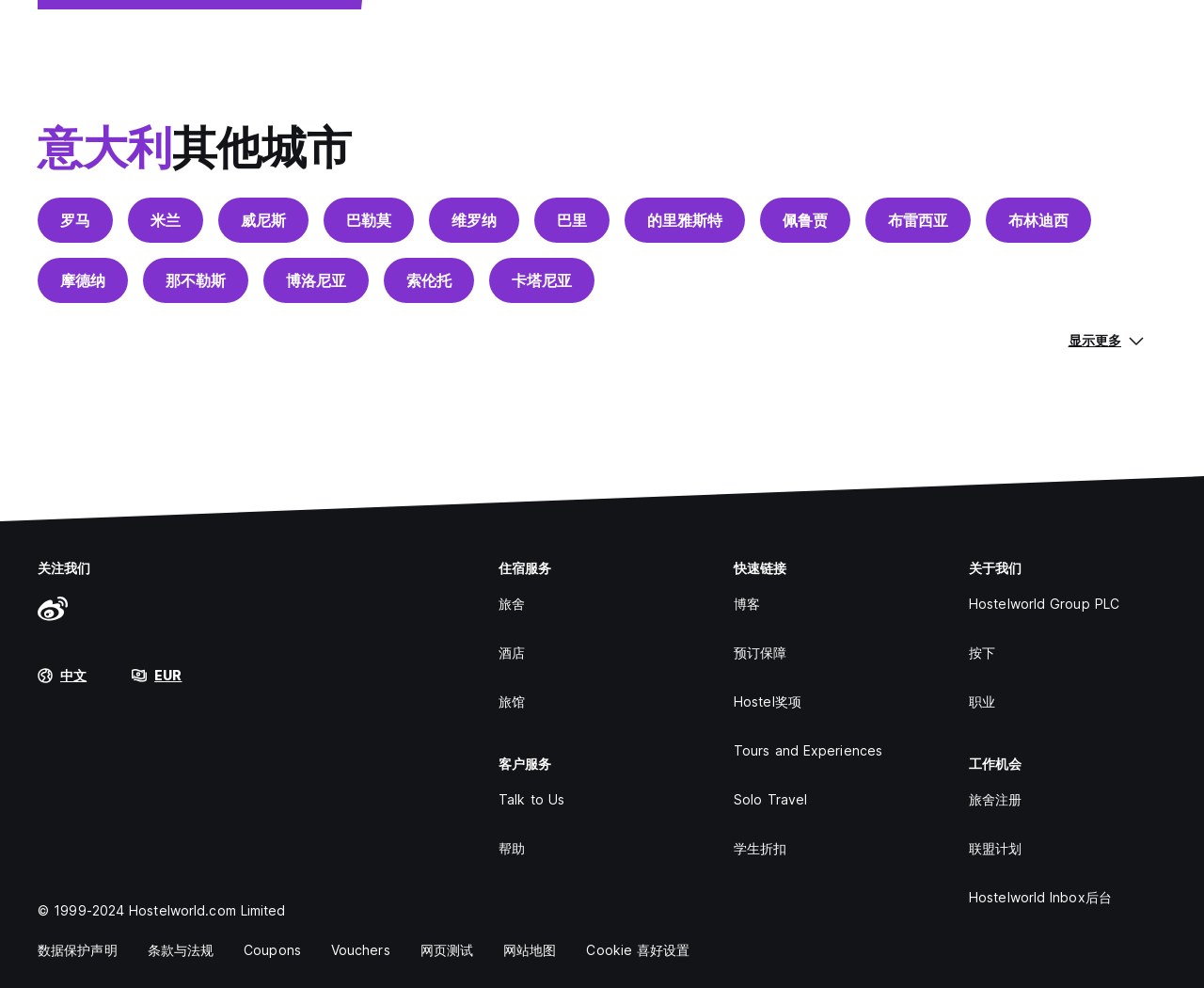Is the company climate neutral?
Using the image as a reference, answer the question with a short word or phrase.

Yes